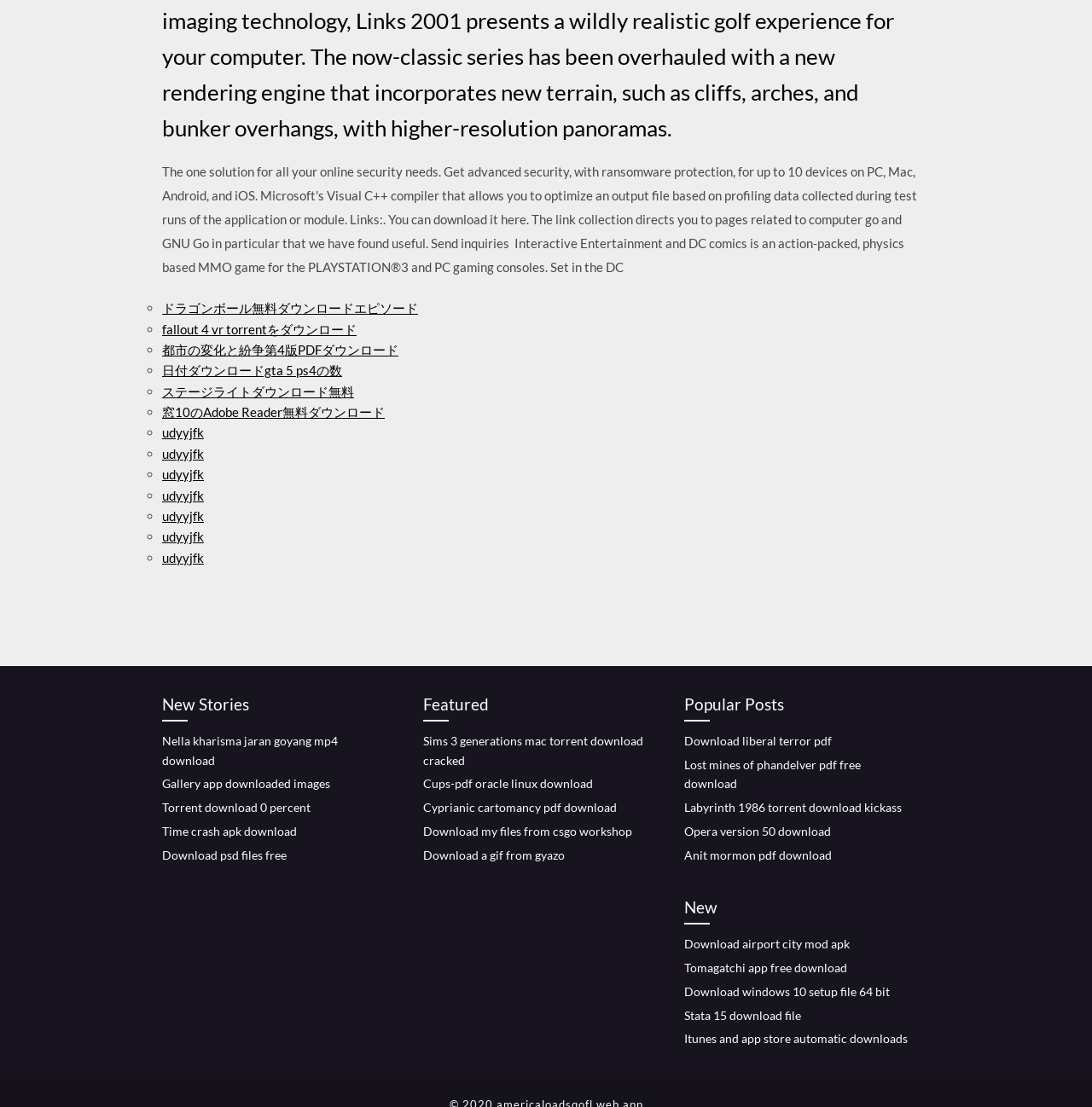Provide the bounding box coordinates for the UI element that is described as: "日付ダウンロードgta 5 ps4の数".

[0.148, 0.328, 0.313, 0.341]